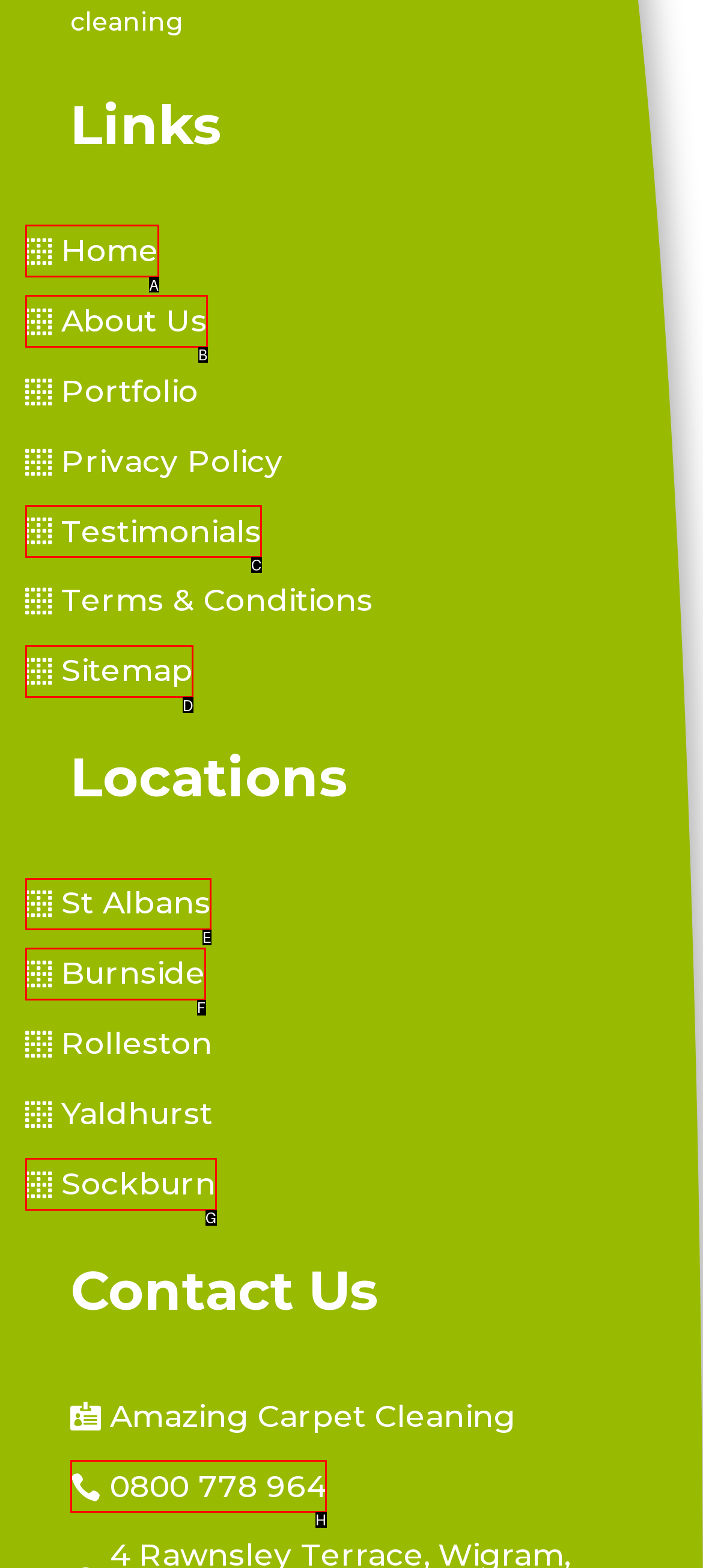Determine the HTML element to be clicked to complete the task: visit St Albans location. Answer by giving the letter of the selected option.

E